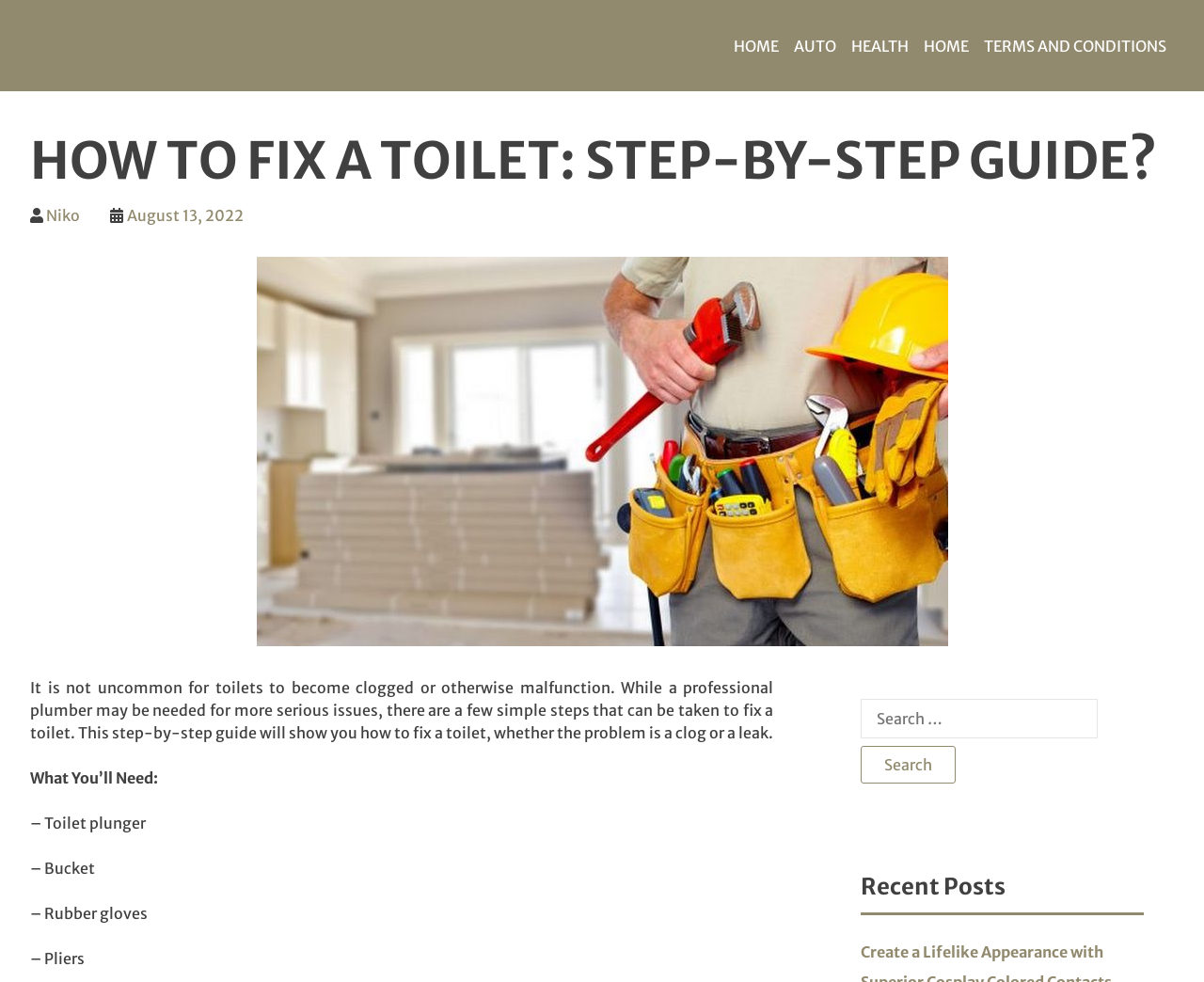Find and generate the main title of the webpage.

HOW TO FIX A TOILET: STEP-BY-STEP GUIDE?